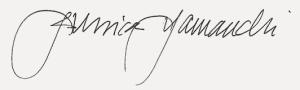What is HIPHI's goal?
Provide a well-explained and detailed answer to the question.

As mentioned in the caption, Jessica Yamauchi, as the CEO of HIPHI, guides the organization's efforts towards enhancing health outcomes and fostering resilient communities in Hawaii, implying that HIPHI's primary goal is to improve health outcomes.